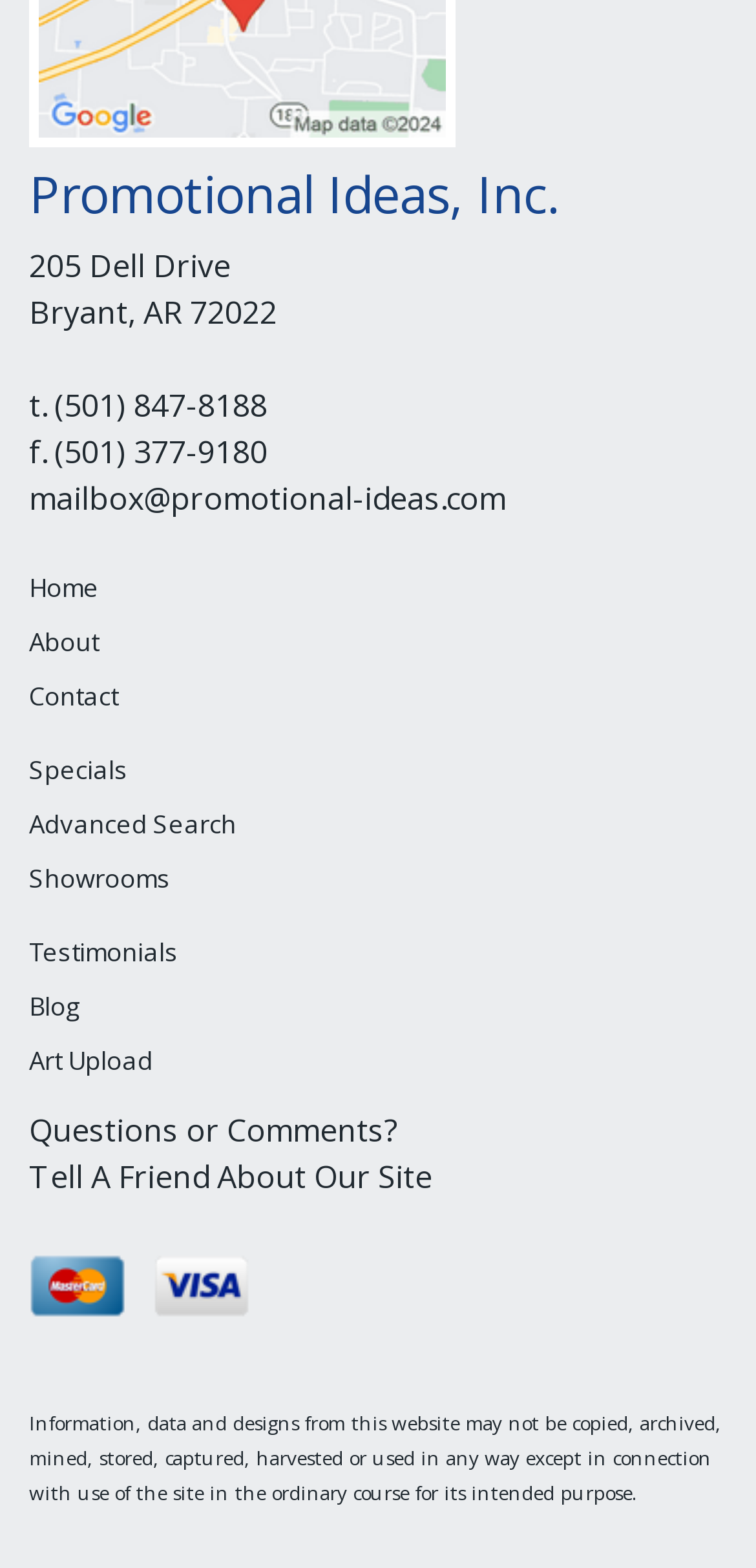Reply to the question with a single word or phrase:
What is the purpose of the 'Art Upload' link?

To upload art